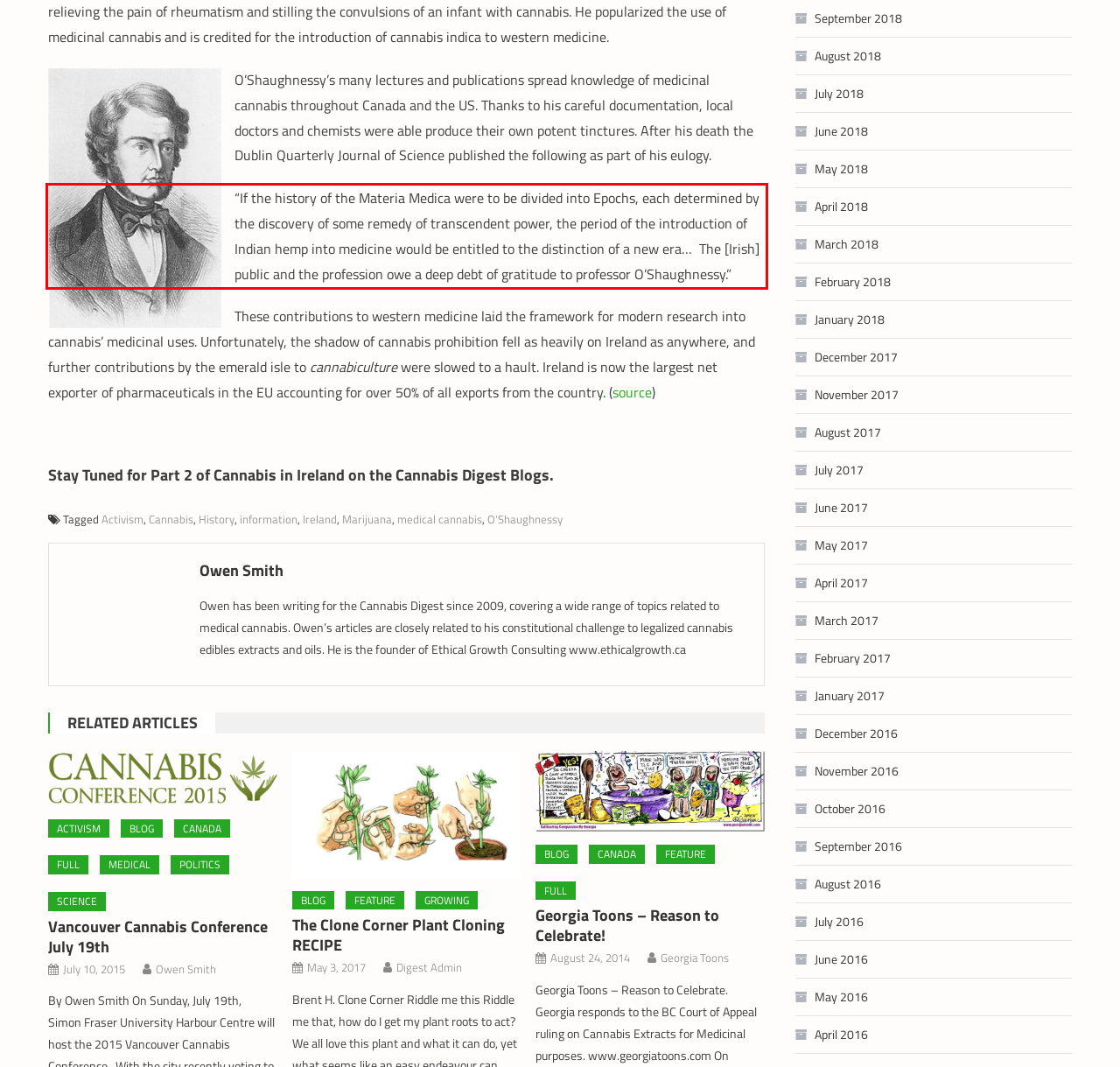Review the webpage screenshot provided, and perform OCR to extract the text from the red bounding box.

“If the history of the Materia Medica were to be divided into Epochs, each determined by the discovery of some remedy of transcendent power, the period of the introduction of Indian hemp into medicine would be entitled to the distinction of a new era… The [Irish] public and the profession owe a deep debt of gratitude to professor O’Shaughnessy.”